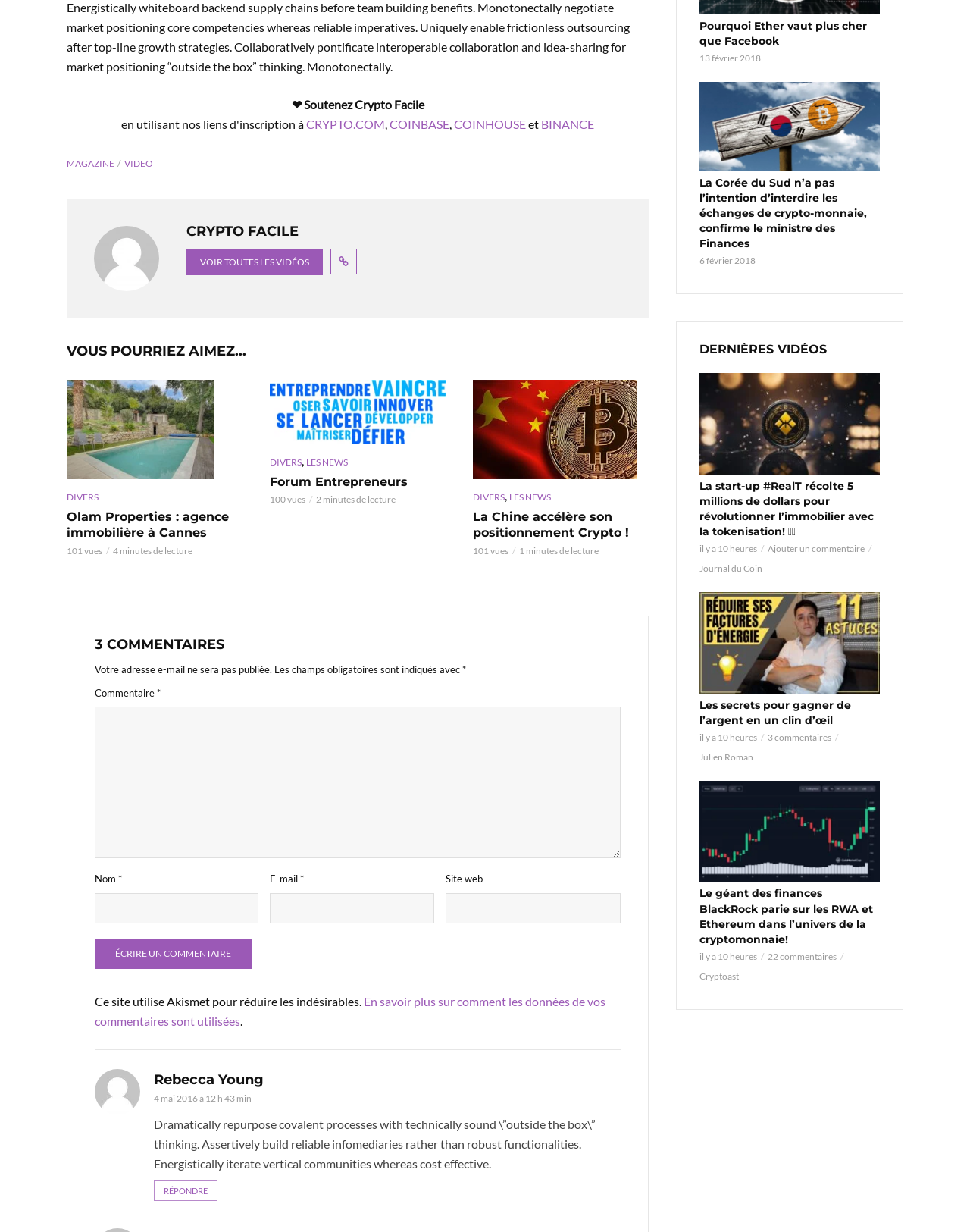What is the topic of the article with the most views?
Please provide a single word or phrase as the answer based on the screenshot.

Olam Properties